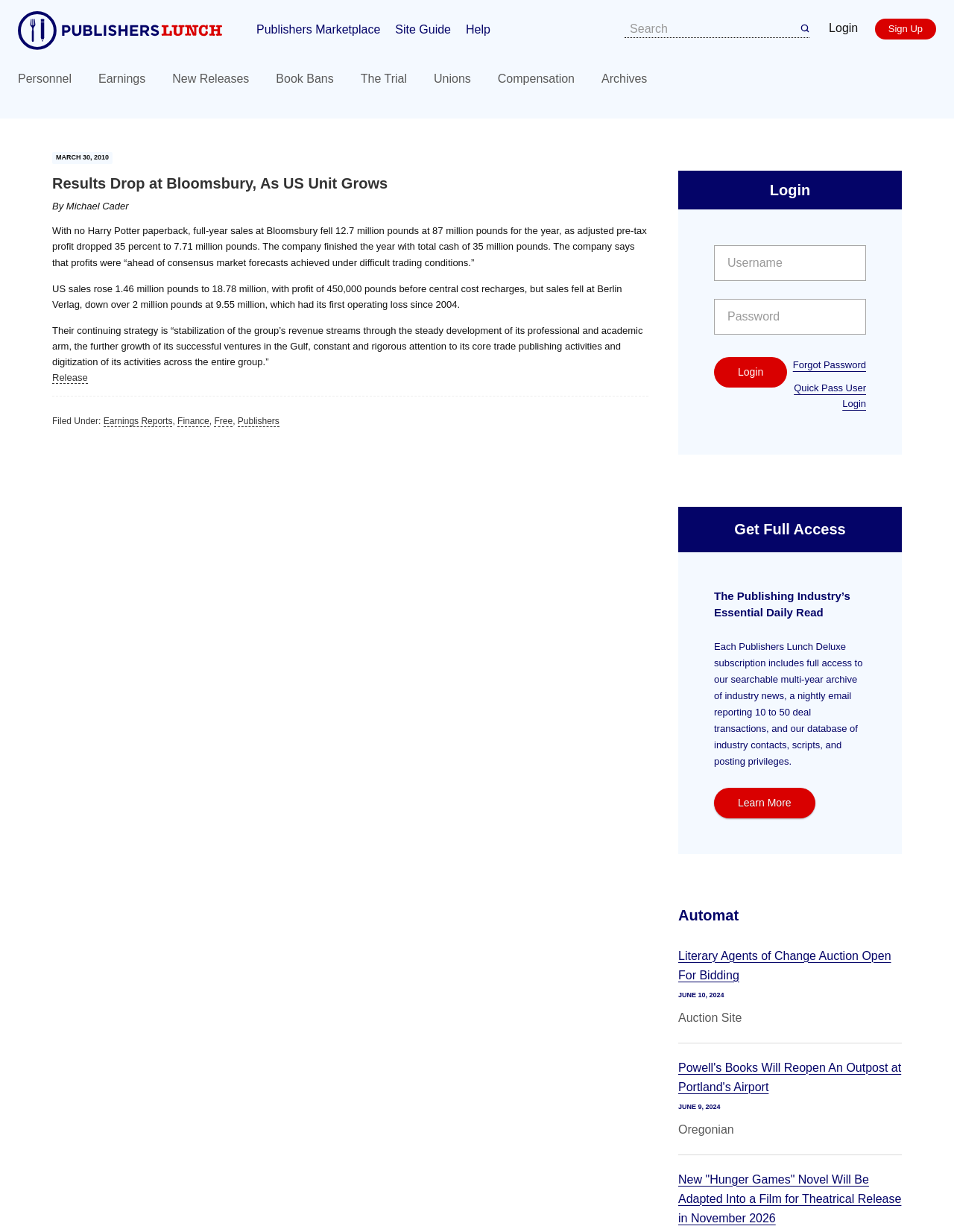Locate the bounding box coordinates of the element I should click to achieve the following instruction: "View the 'WEST MUSD' boundary map".

None